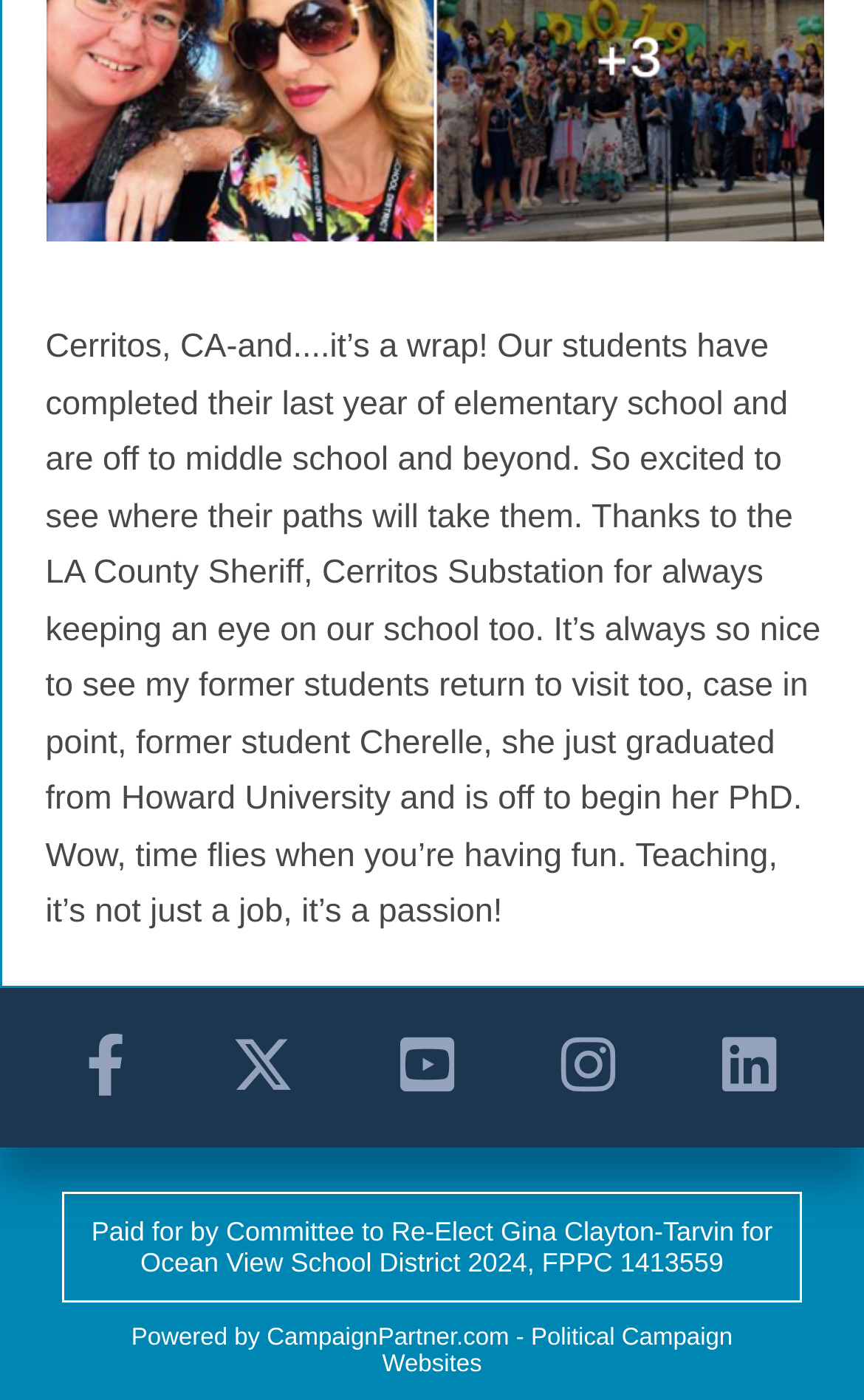What is the name of the university mentioned?
Based on the image, give a one-word or short phrase answer.

Howard University